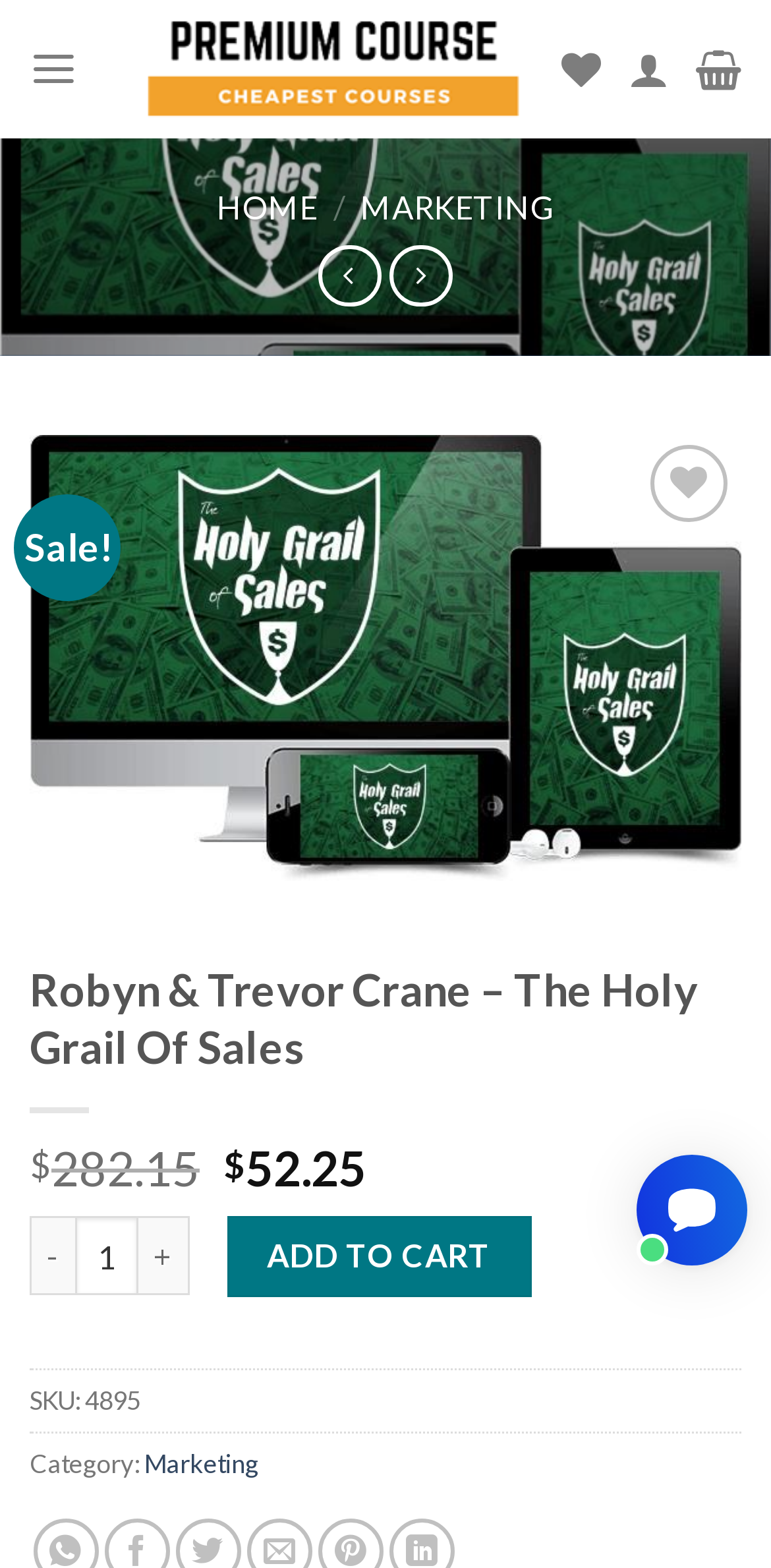Please provide a brief answer to the question using only one word or phrase: 
What is the category of the product?

Marketing